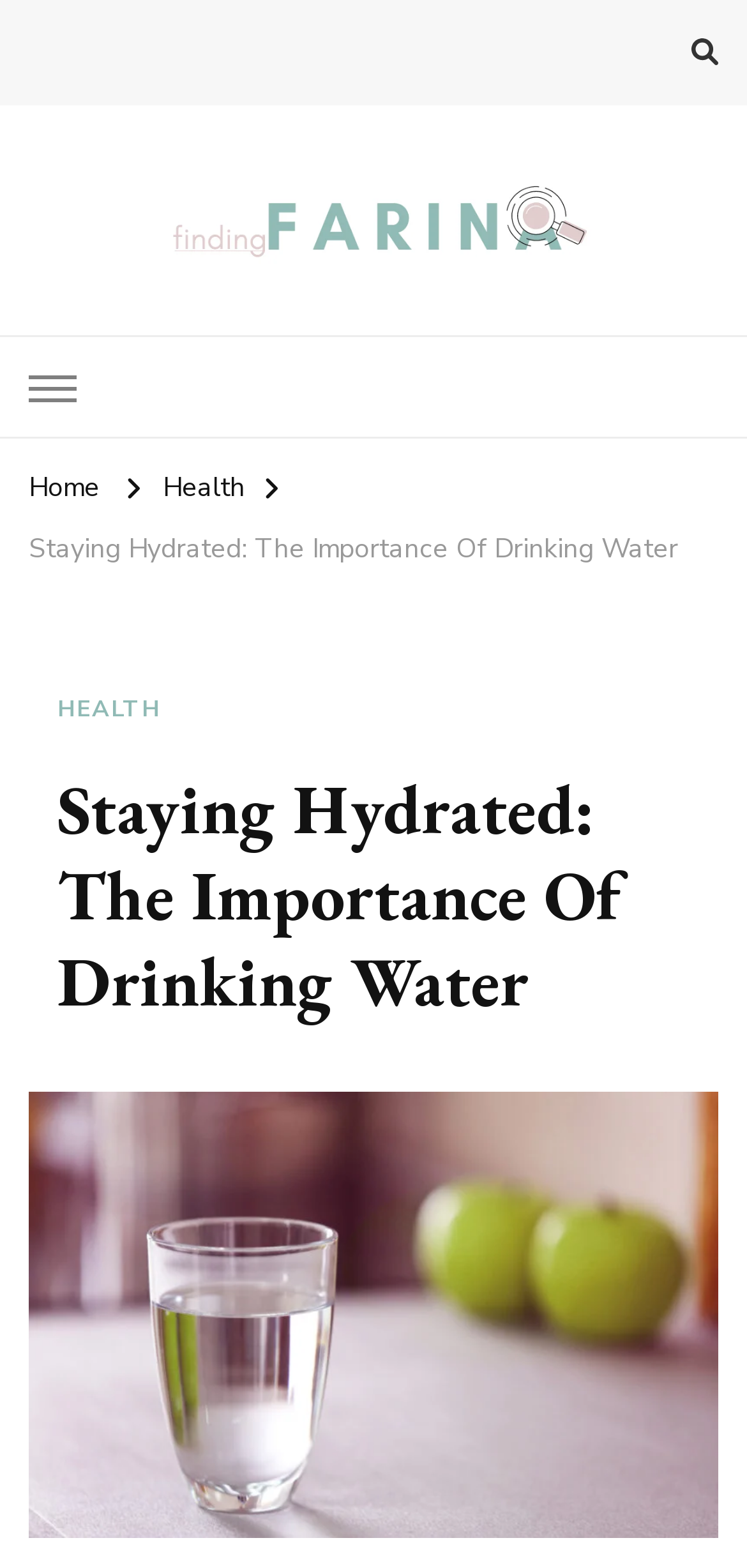Please find the bounding box for the UI element described by: "Home".

[0.038, 0.299, 0.133, 0.322]